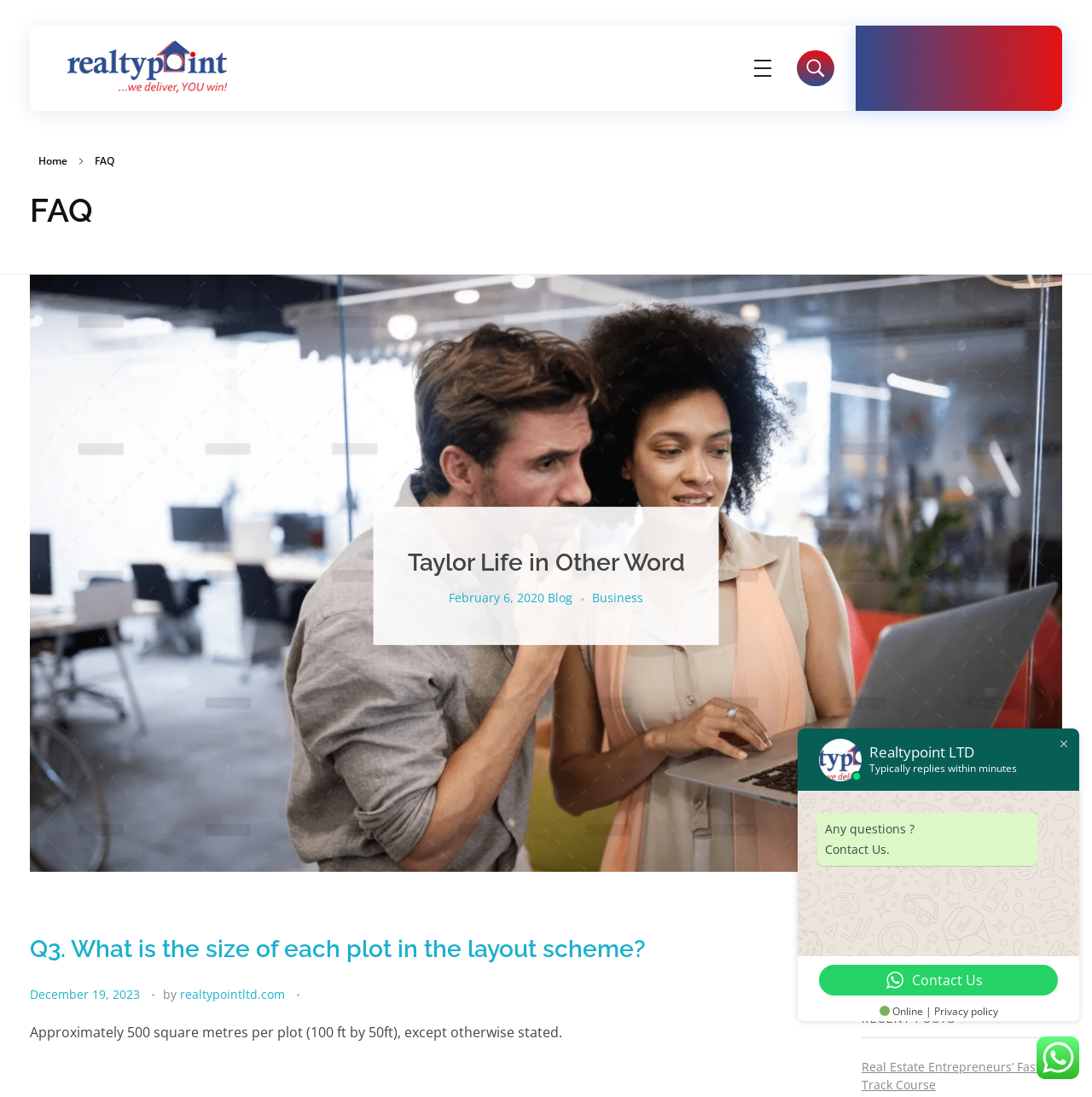Answer the following query with a single word or phrase:
What is the company name displayed on the logo?

Realtypoint LTD